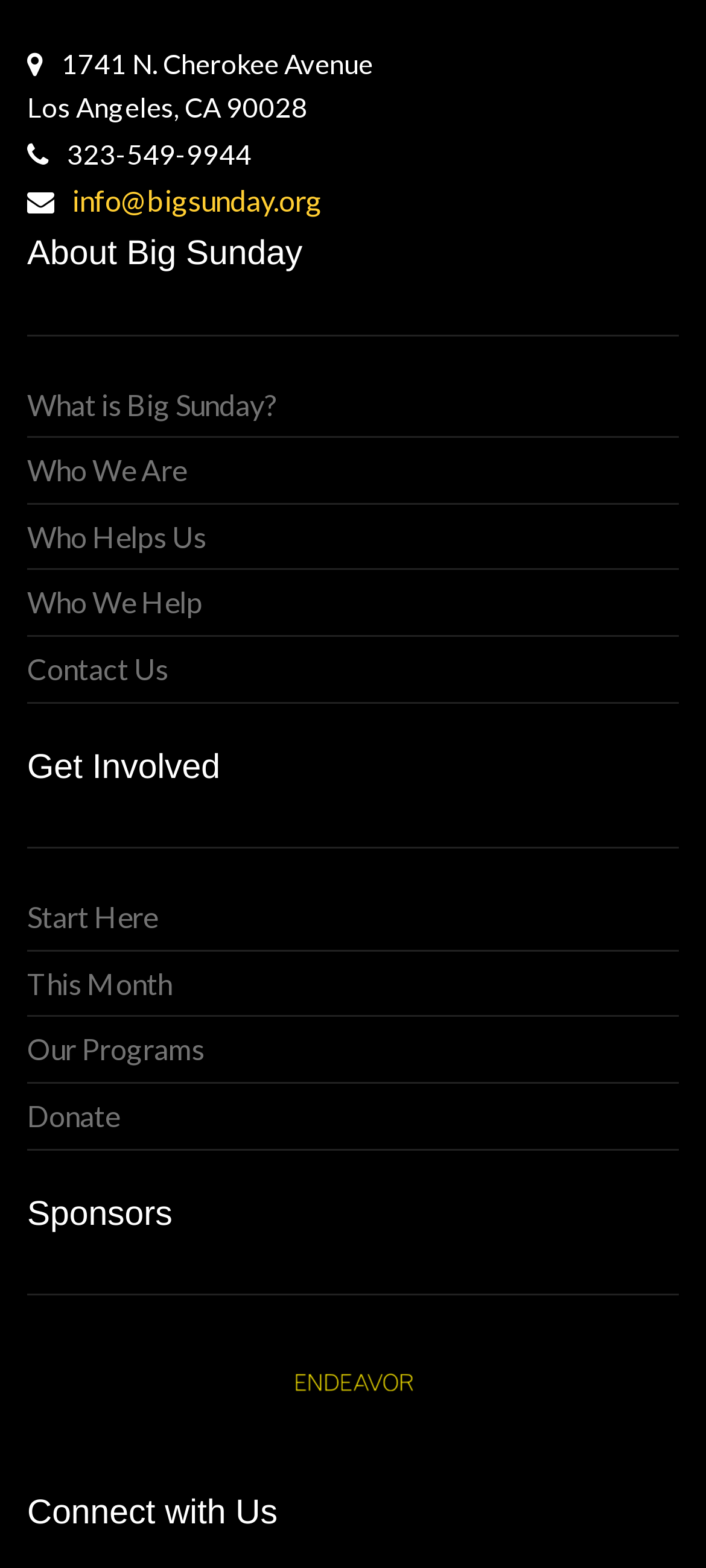Please mark the bounding box coordinates of the area that should be clicked to carry out the instruction: "View contact information".

[0.103, 0.116, 0.456, 0.138]